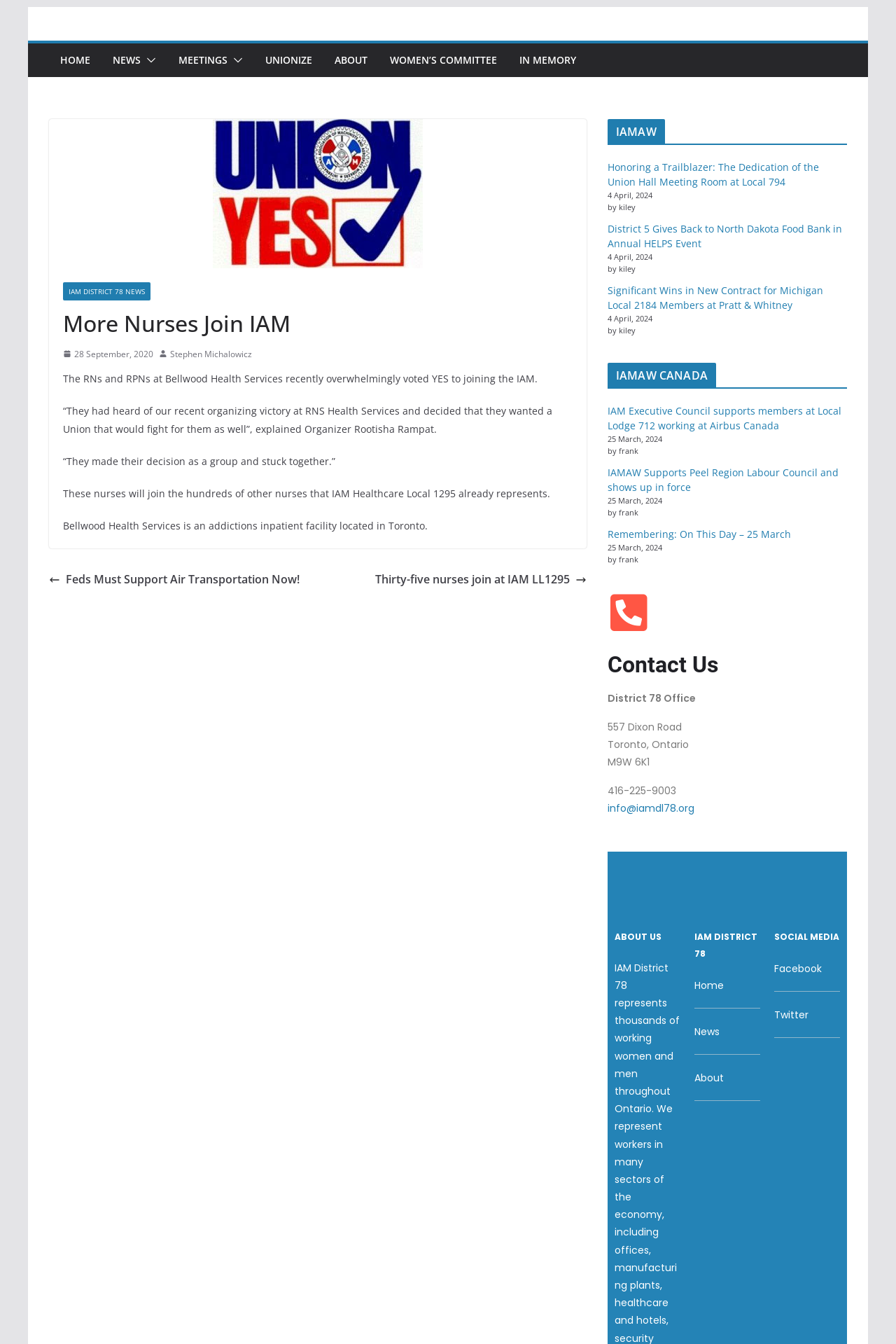Please answer the following question using a single word or phrase: 
What is the first menu item?

HOME